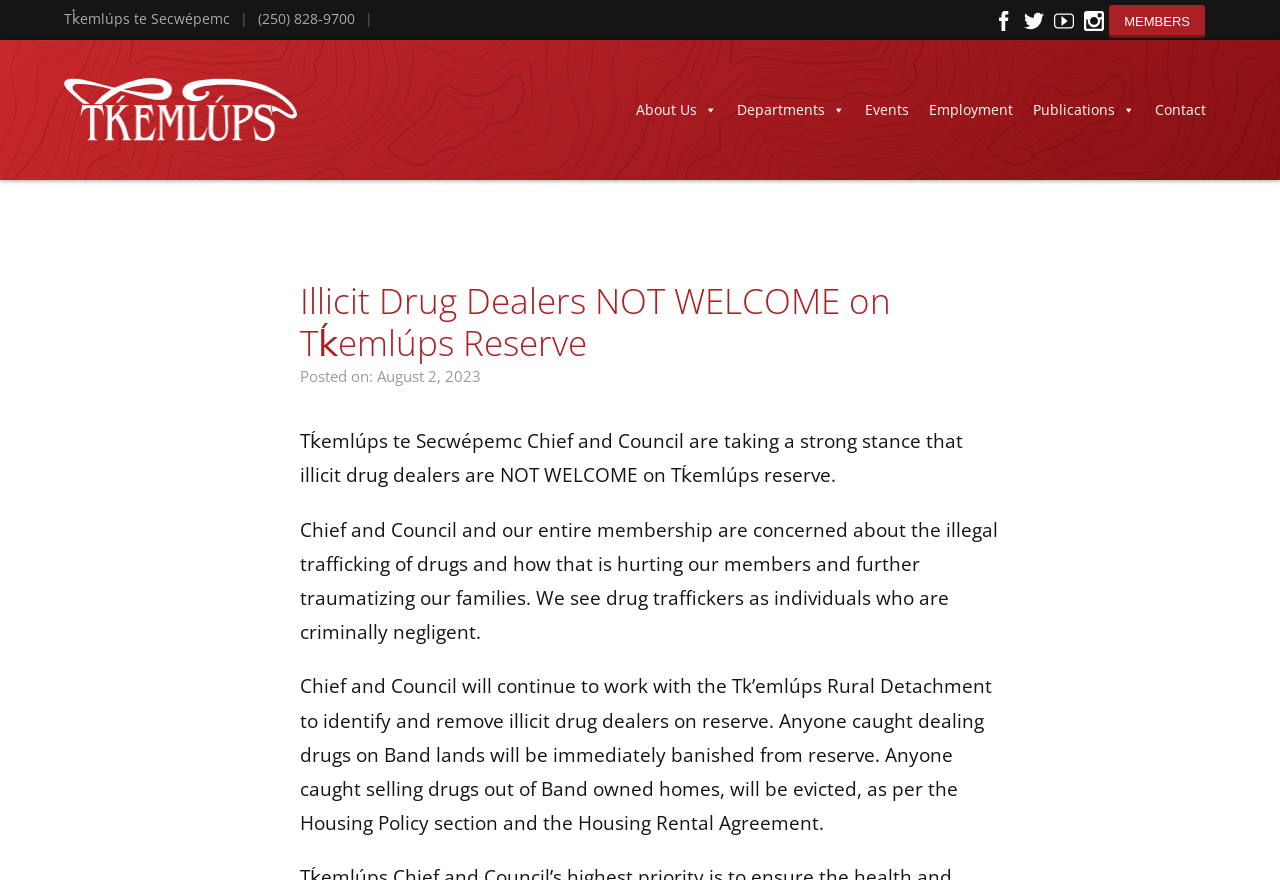Extract the bounding box coordinates for the UI element described by the text: "About Us". The coordinates should be in the form of [left, top, right, bottom] with values between 0 and 1.

[0.489, 0.102, 0.568, 0.148]